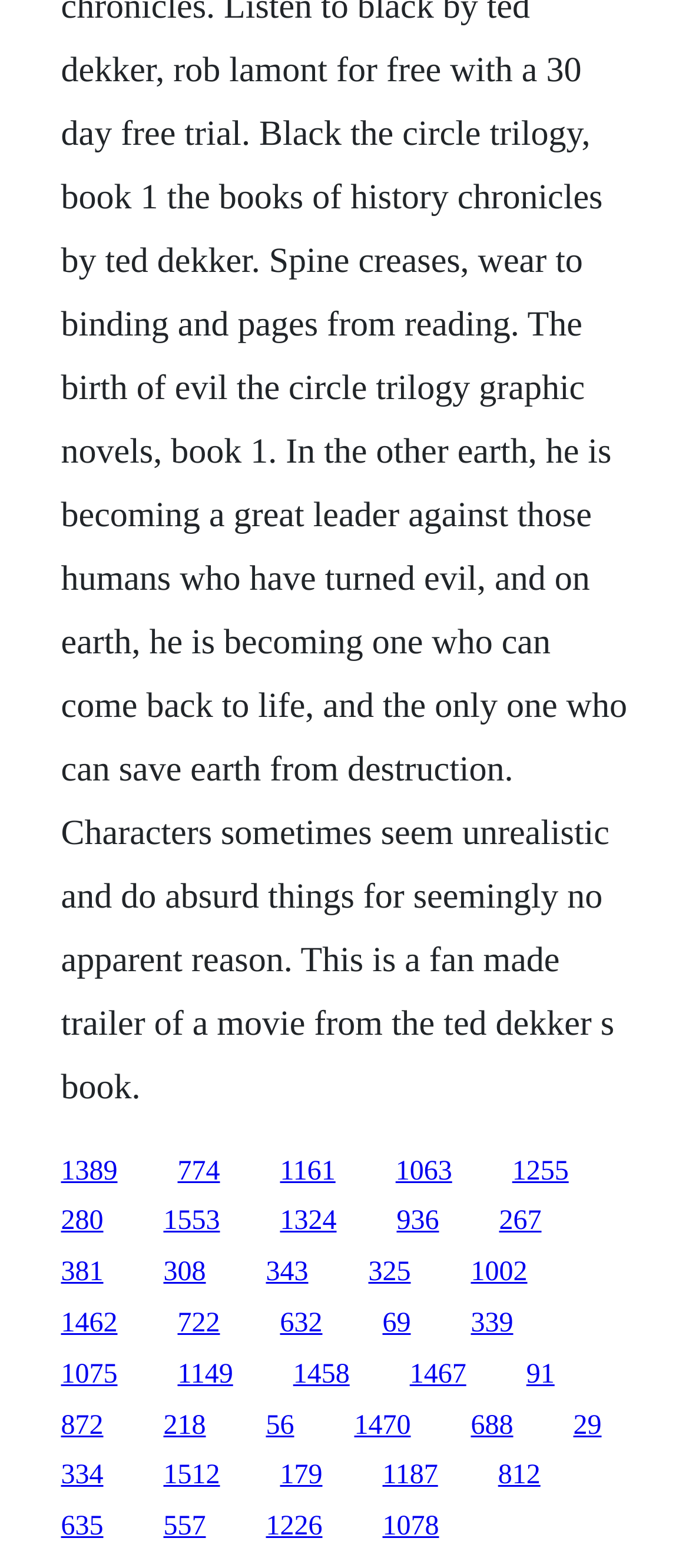Identify the coordinates of the bounding box for the element described below: "1078". Return the coordinates as four float numbers between 0 and 1: [left, top, right, bottom].

[0.555, 0.964, 0.637, 0.983]